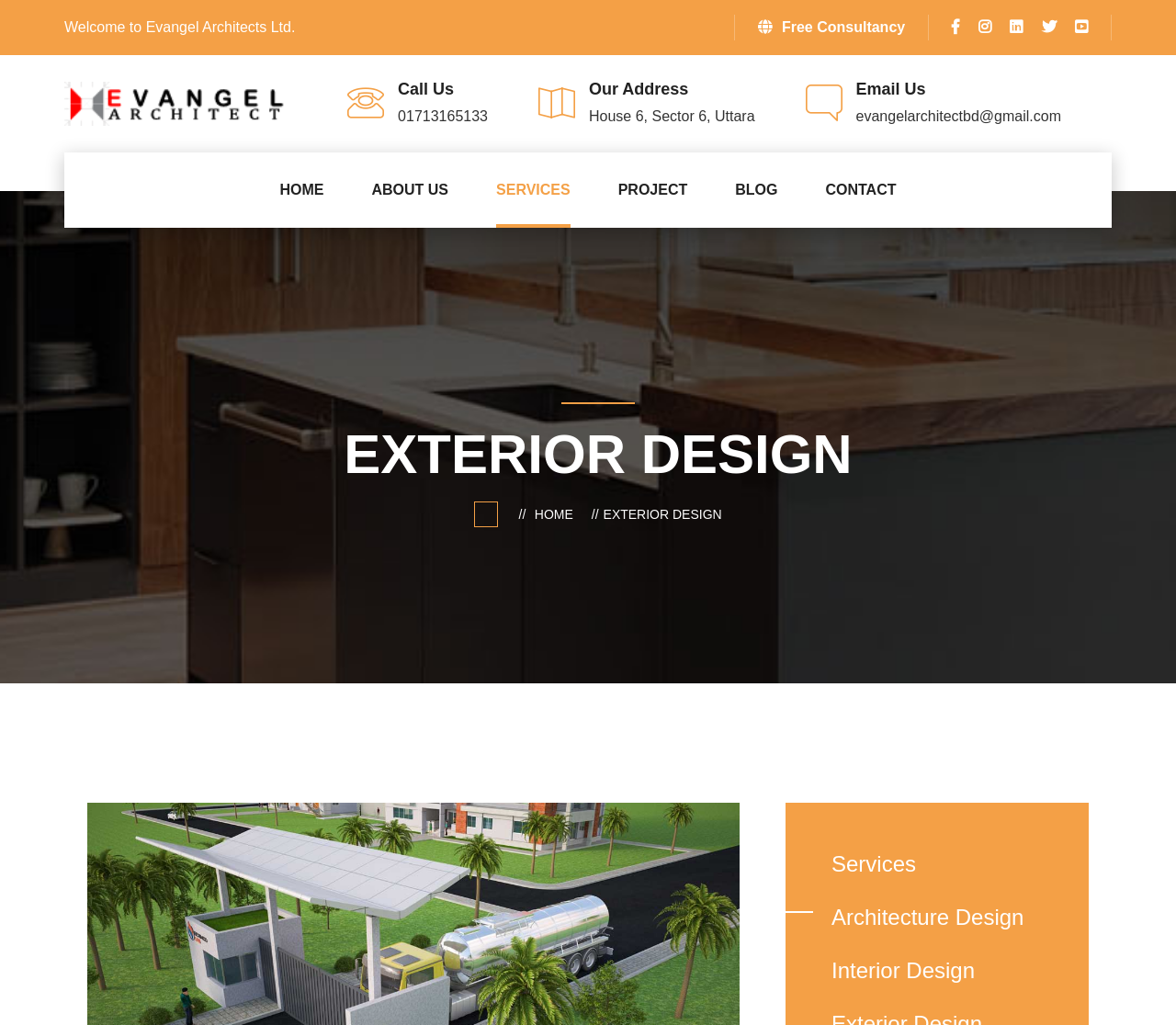Find the bounding box coordinates for the area that should be clicked to accomplish the instruction: "Go to the Services page".

[0.422, 0.169, 0.485, 0.201]